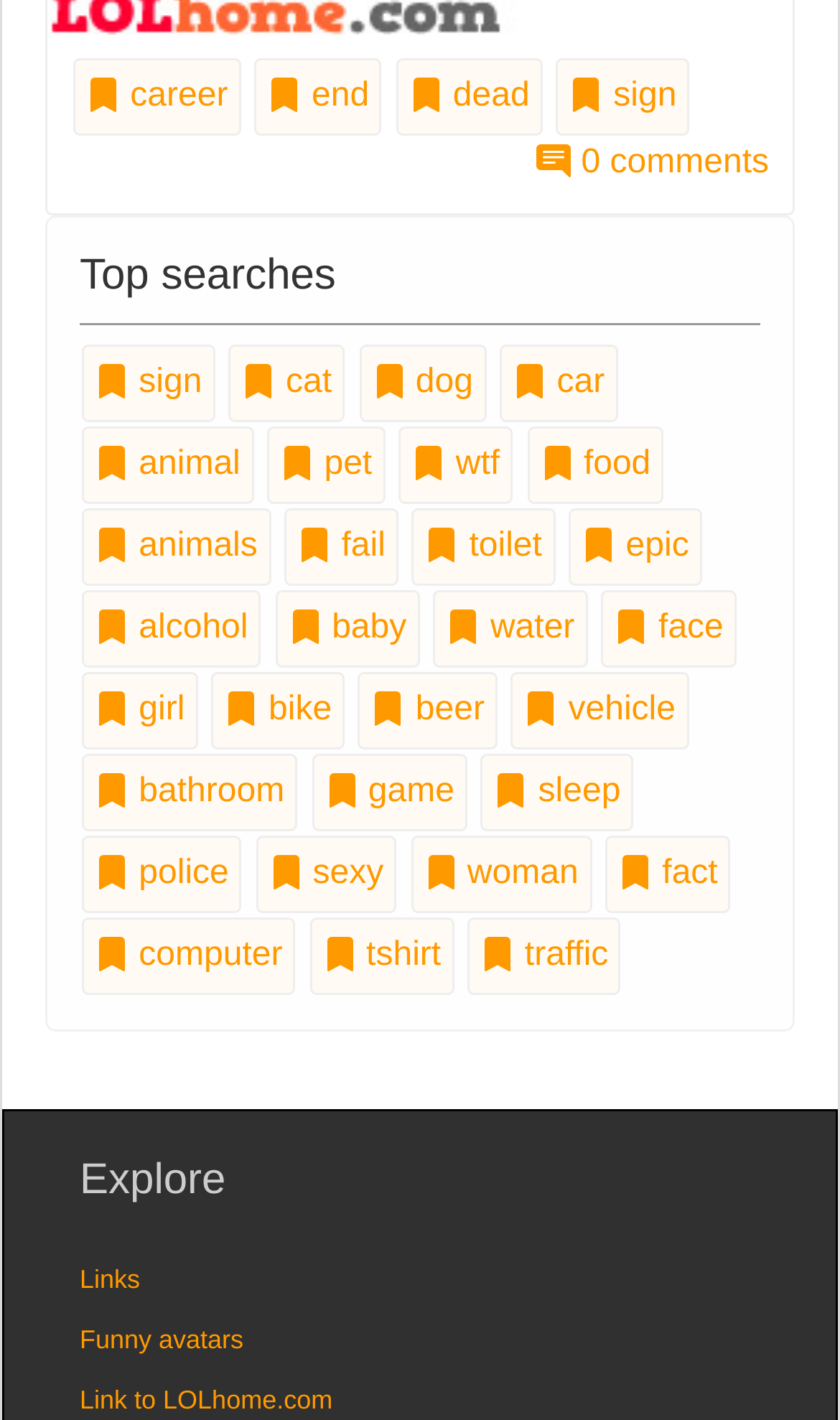Can you find the bounding box coordinates for the UI element given this description: "0 comments"? Provide the coordinates as four float numbers between 0 and 1: [left, top, right, bottom].

[0.64, 0.101, 0.915, 0.127]